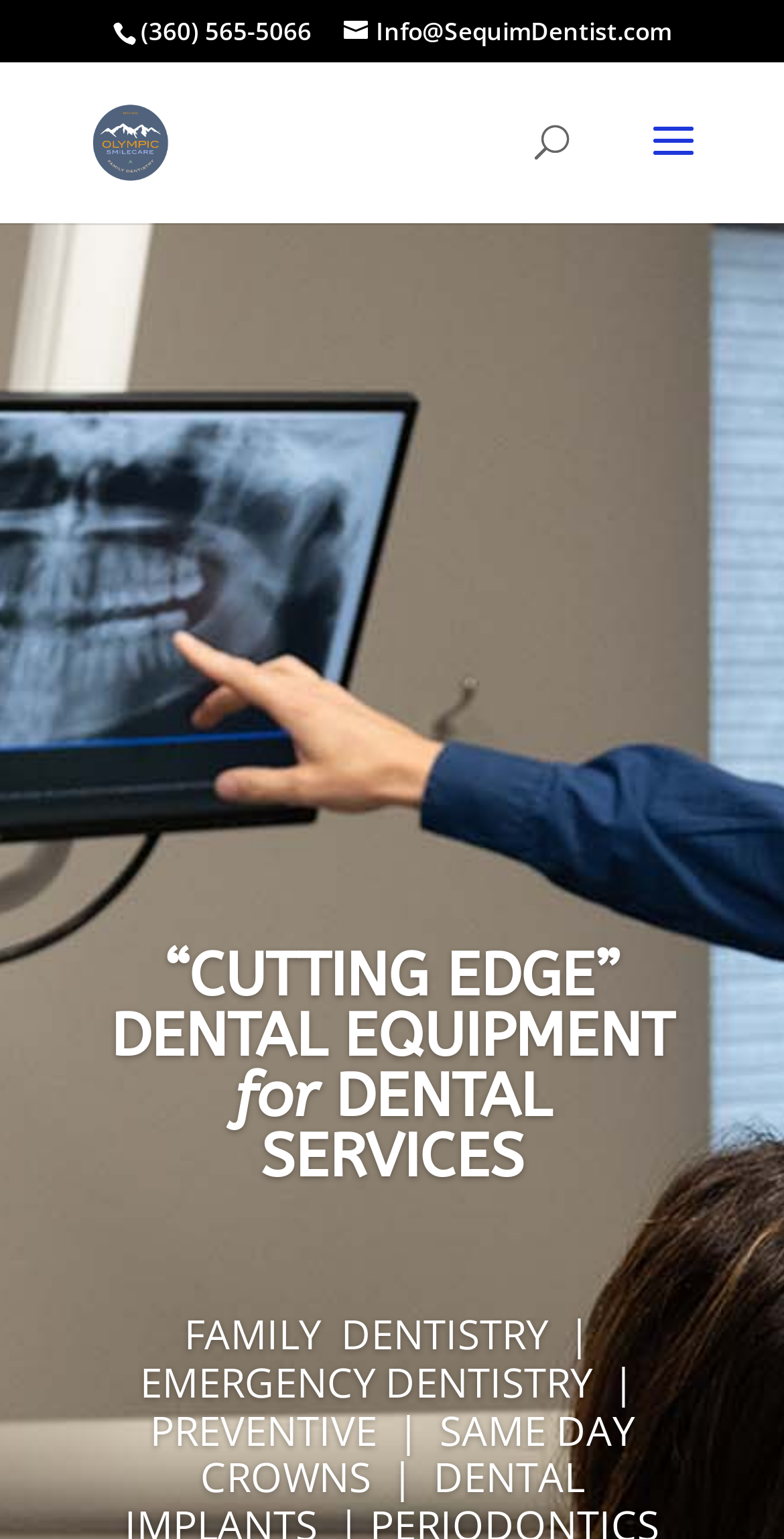What is the email address on the webpage?
Answer the question using a single word or phrase, according to the image.

Info@SequimDentist.com